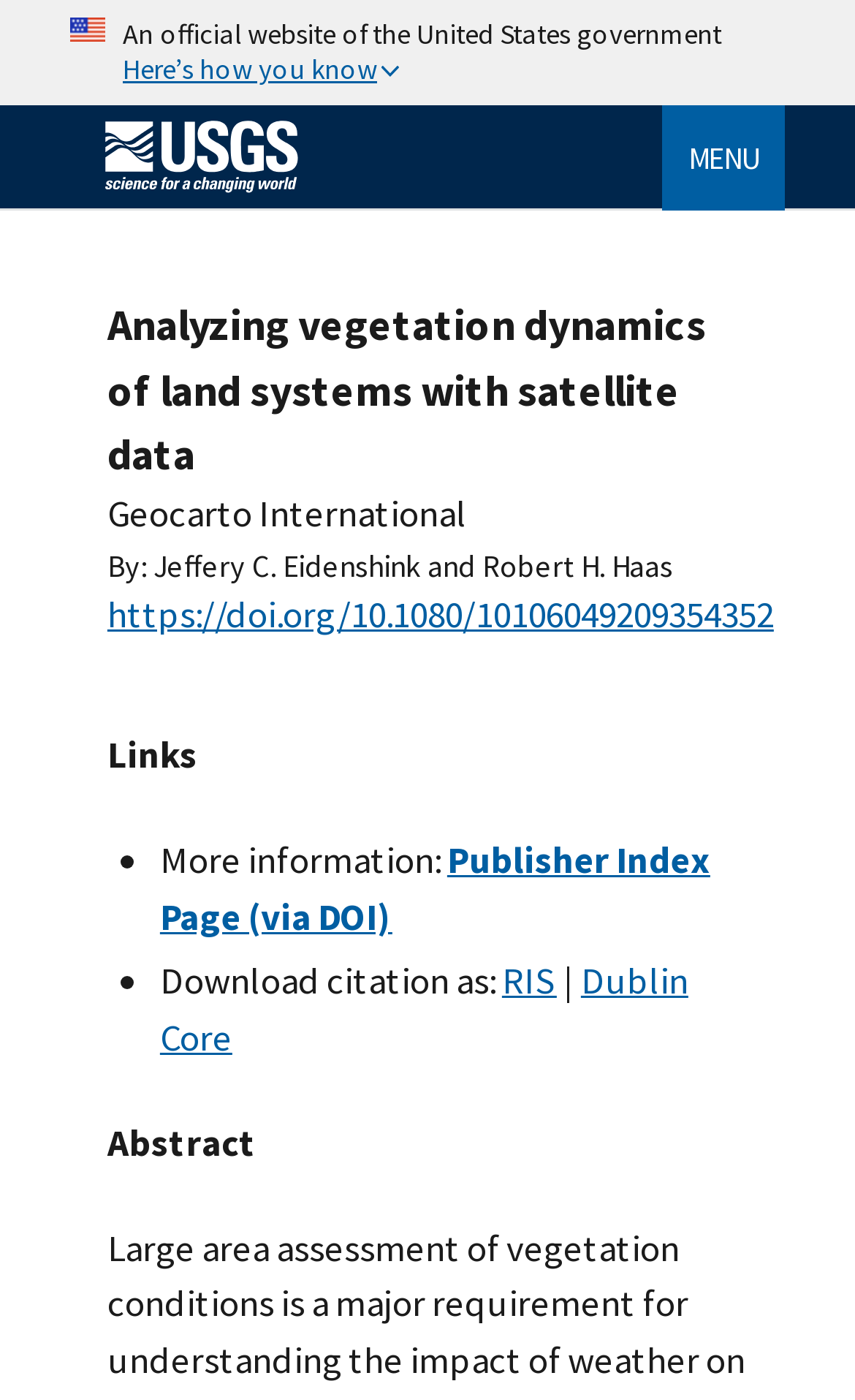Who are the authors of the article?
Answer with a single word or phrase by referring to the visual content.

Jeffery C. Eidenshink and Robert H. Haas